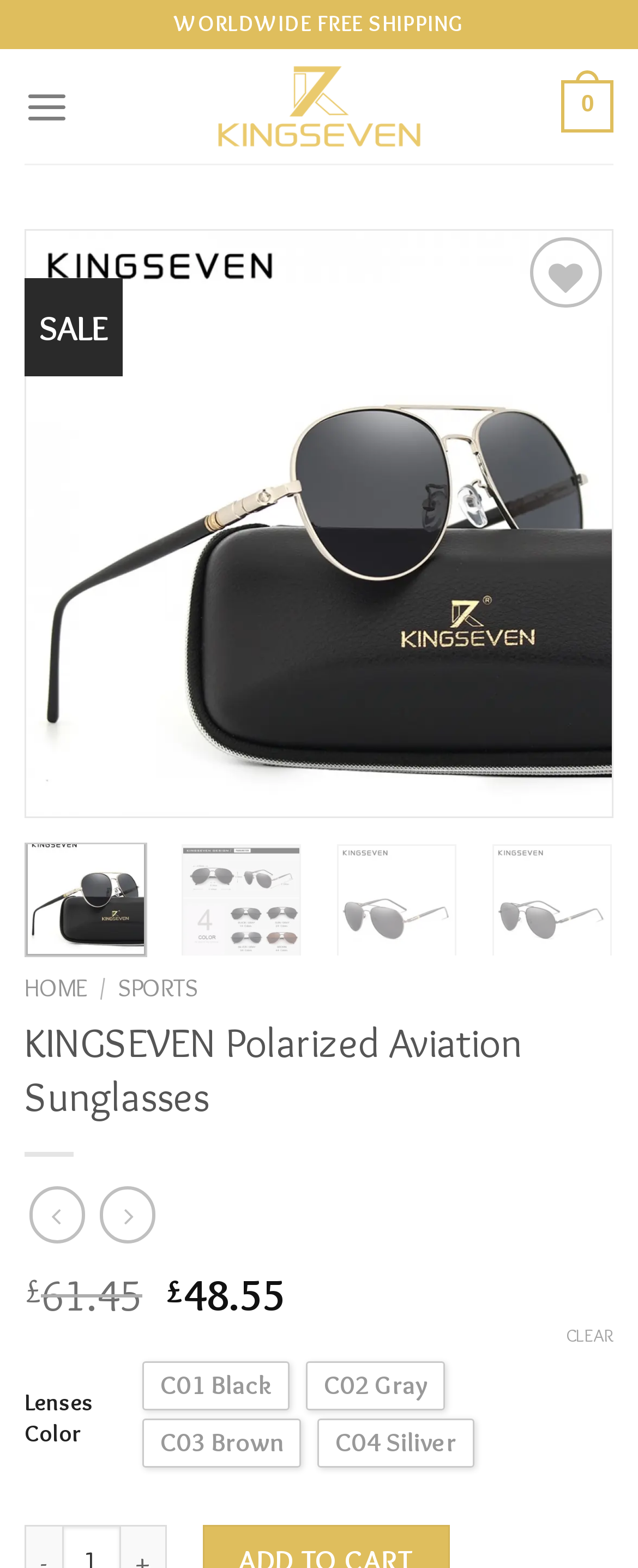What is the shipping policy?
We need a detailed and exhaustive answer to the question. Please elaborate.

I found the answer by looking at the top of the webpage, where it says 'WORLDWIDE FREE SHIPPING' in a prominent position, indicating that the website offers free shipping to customers worldwide.